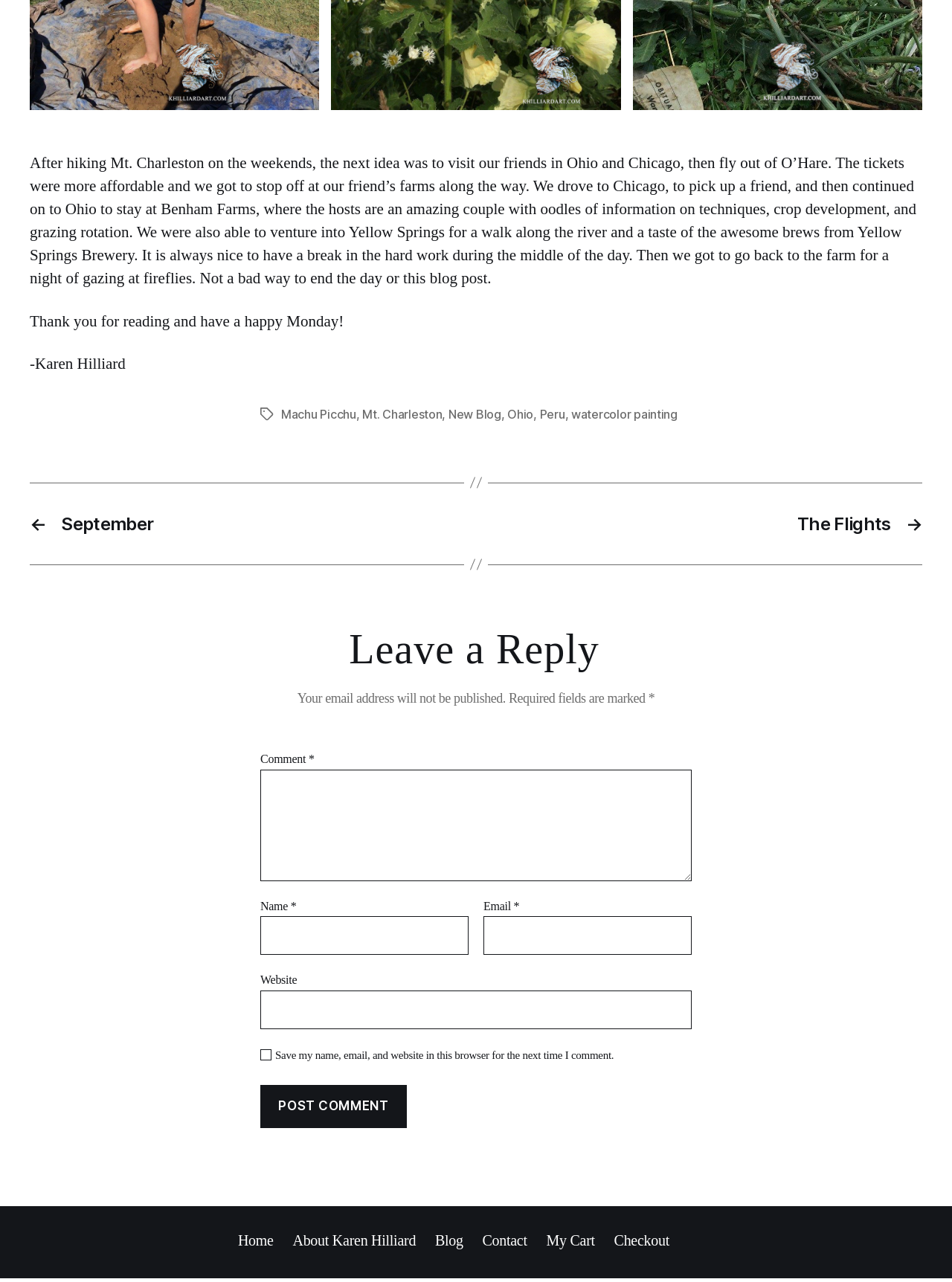What is the author's name?
Kindly offer a comprehensive and detailed response to the question.

The author's name is mentioned at the end of the blog post, where it says '-Karen Hilliard'.